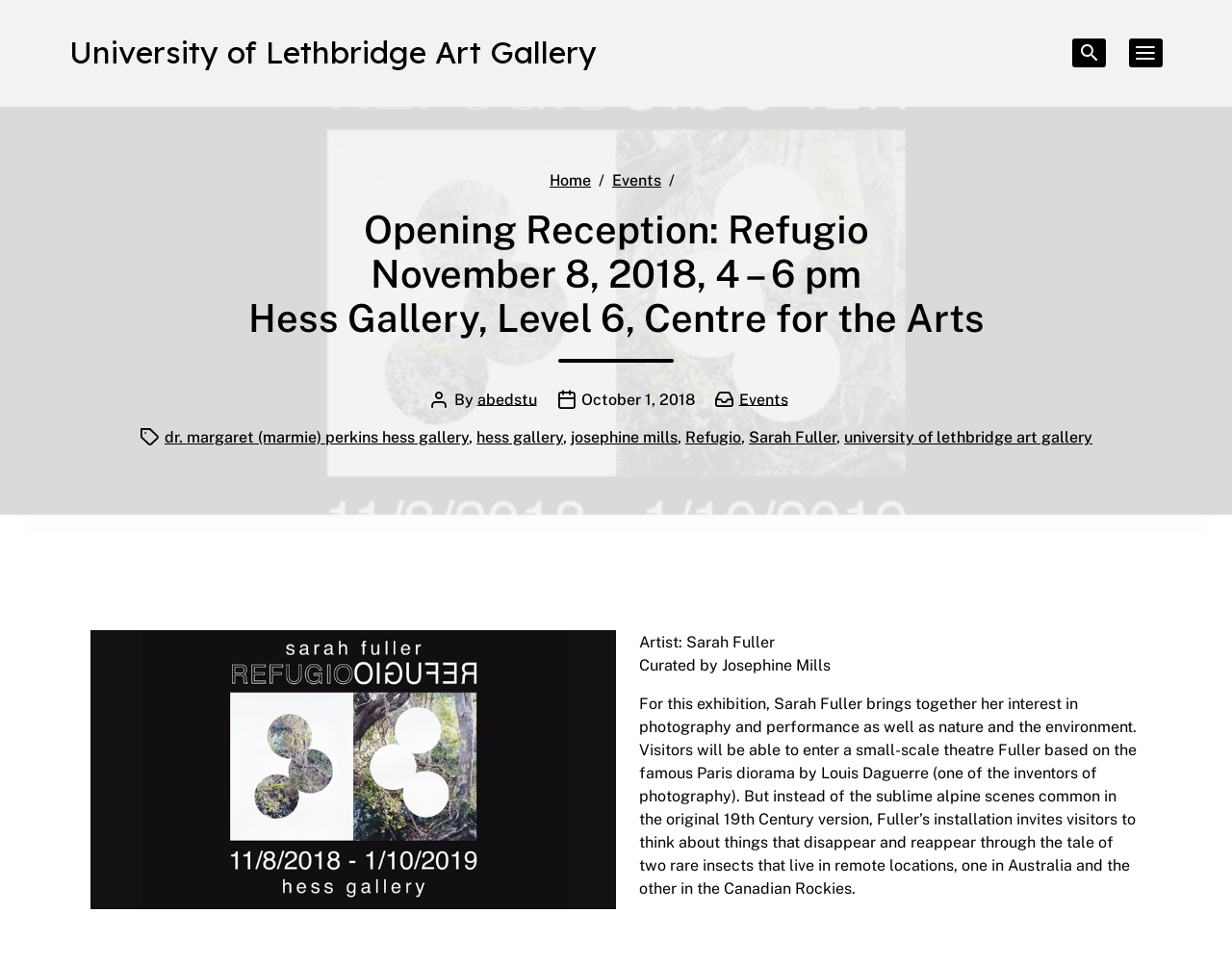What is the location of the event?
Could you answer the question with a detailed and thorough explanation?

The location of the event is obtained from the heading element 'Opening Reception: Refugio November 8, 2018, 4 – 6 pm Hess Gallery, Level 6, Centre for the Arts' which provides the details of the event.